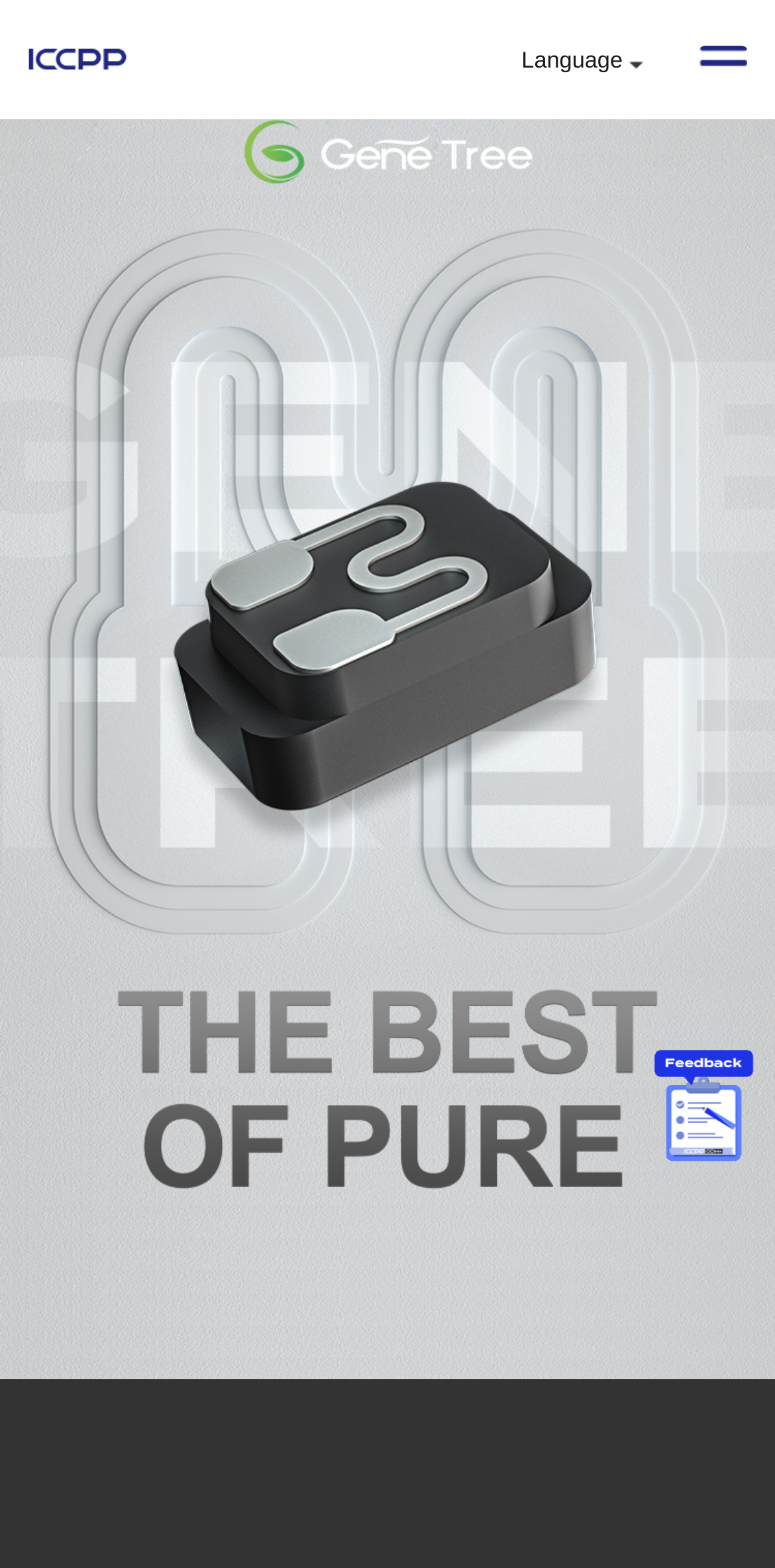Identify the bounding box for the UI element described as: "Language". The coordinates should be four float numbers between 0 and 1, i.e., [left, top, right, bottom].

[0.673, 0.032, 0.83, 0.047]